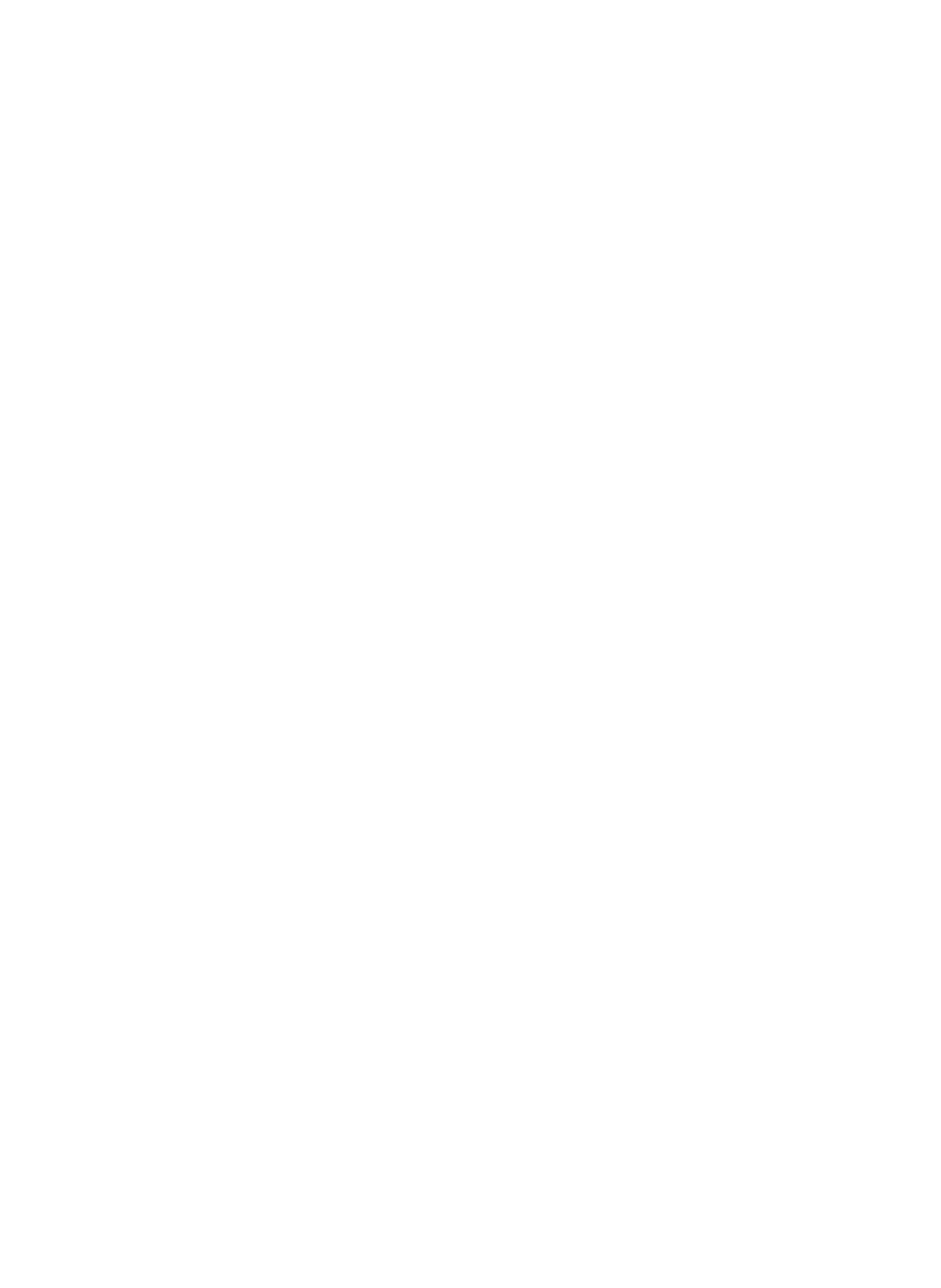Could you find the bounding box coordinates of the clickable area to complete this instruction: "Visit the Southwark Council website"?

[0.027, 0.757, 0.158, 0.8]